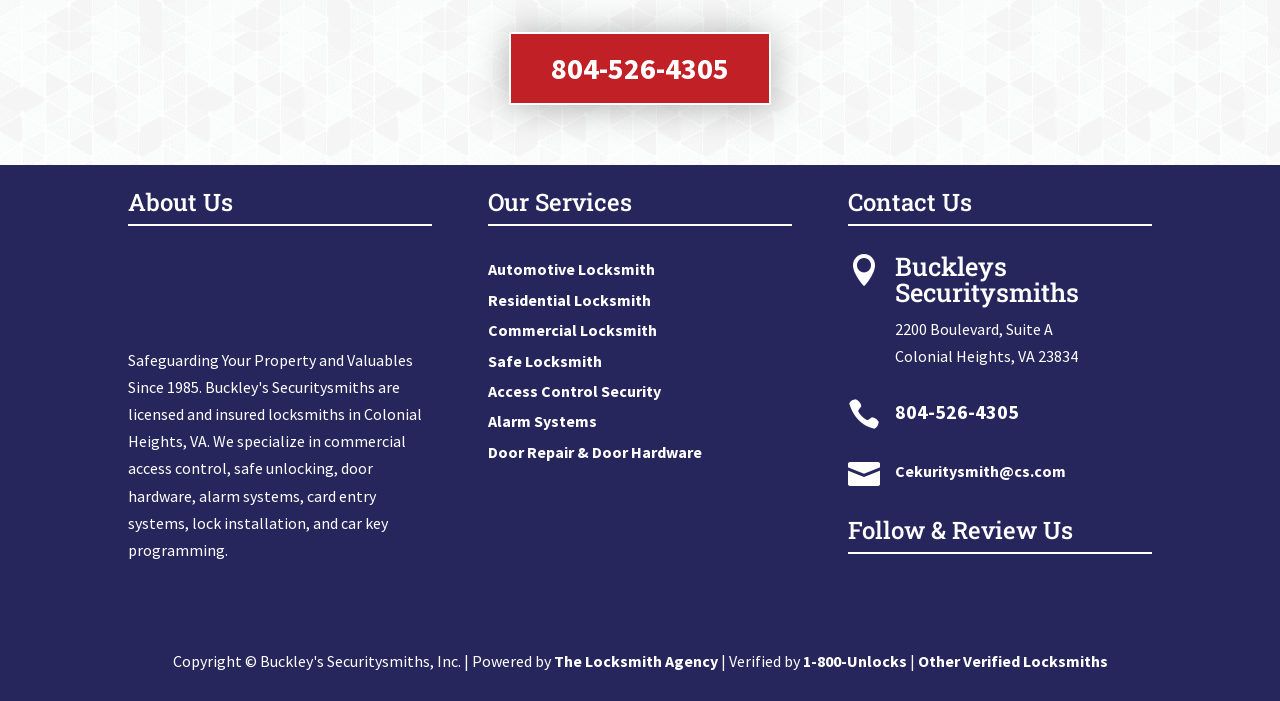What is the phone number of Buckley's Securitysmiths?
Using the image as a reference, answer the question in detail.

I found the phone number by looking at the link with the text '804-526-4305' which is located at the top of the page and also in the contact information section.